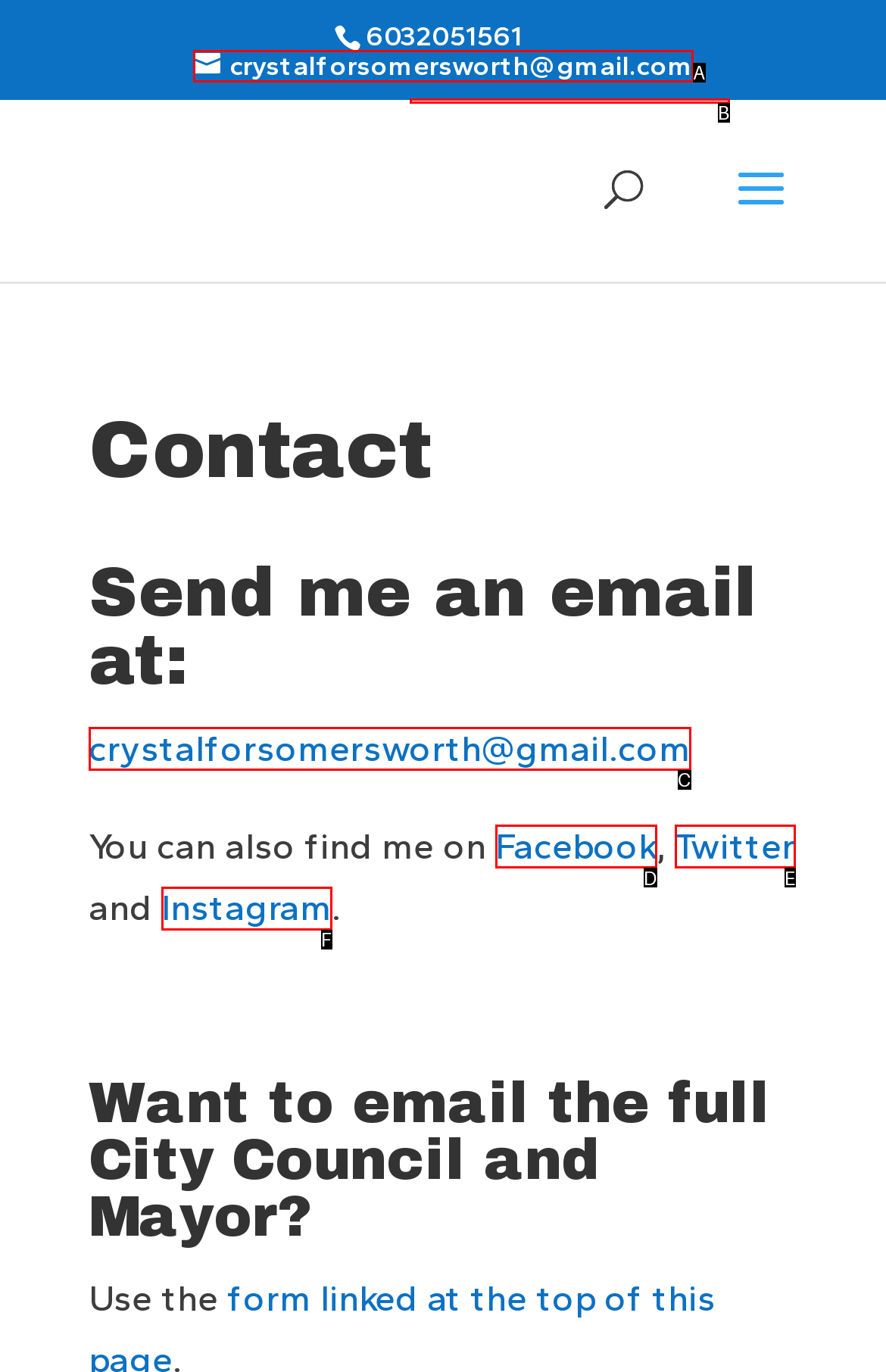Refer to the description: name="s" placeholder="Search …" title="Search for:" and choose the option that best fits. Provide the letter of that option directly from the options.

B